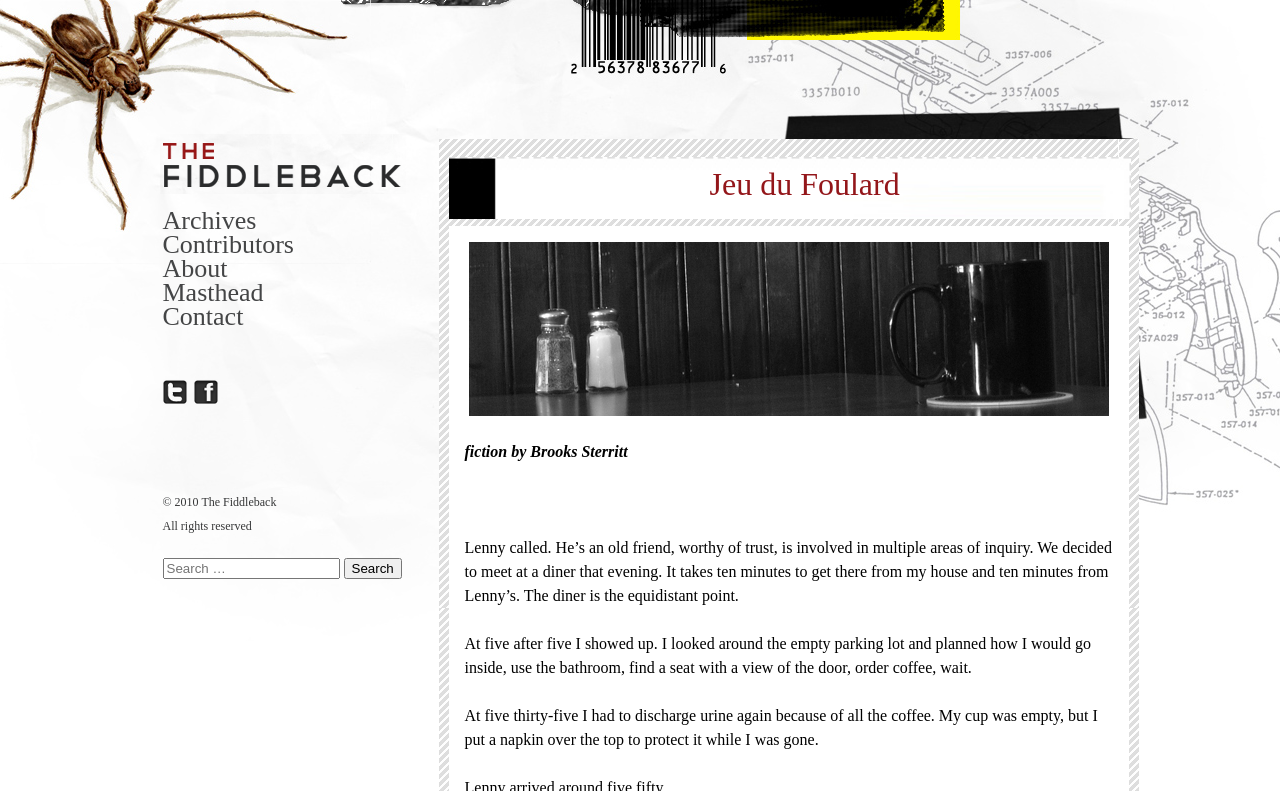What is Lenny's relationship to the narrator?
Please answer the question with as much detail and depth as you can.

I found the answer by reading the text 'Lenny called. He’s an old friend, worthy of trust...' which suggests that Lenny is an old friend of the narrator.